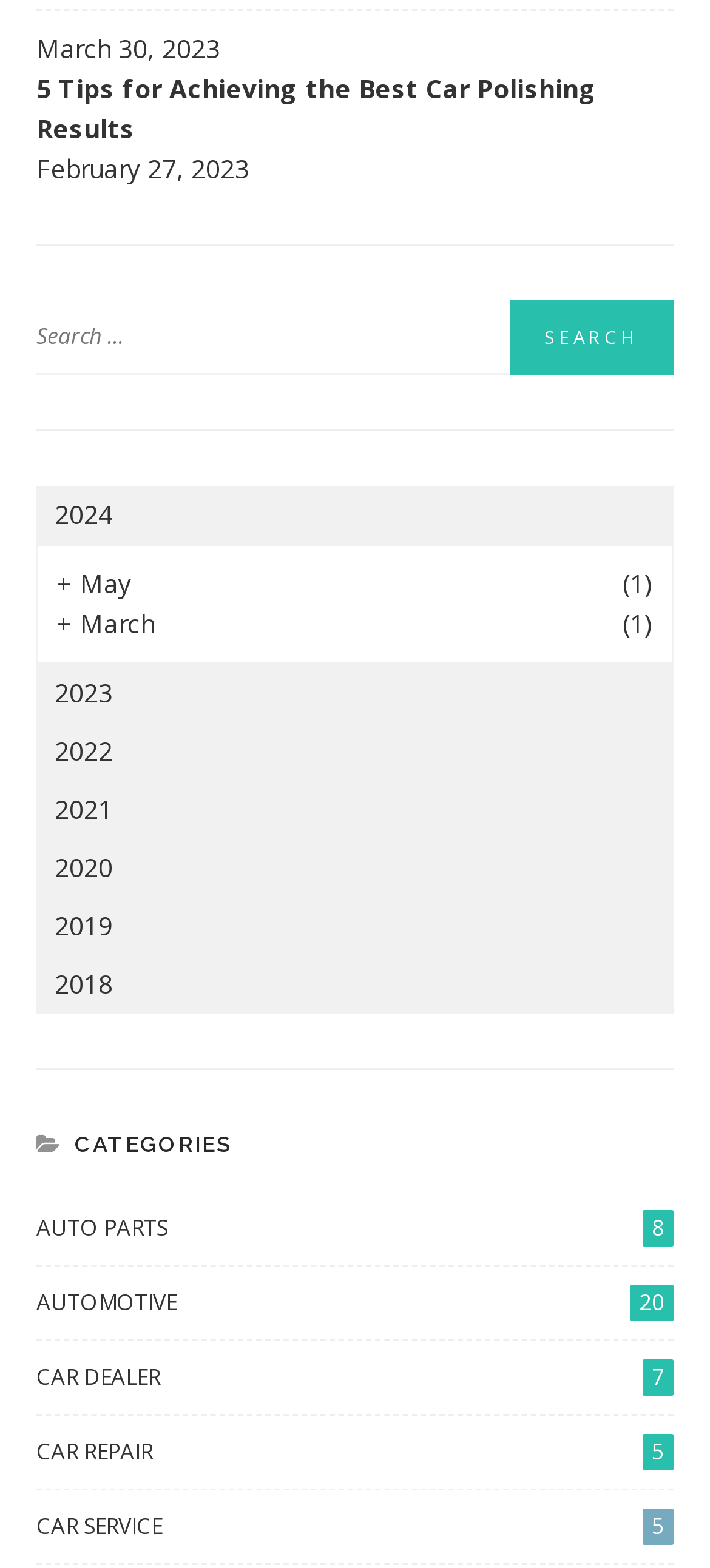Could you find the bounding box coordinates of the clickable area to complete this instruction: "Read the article about car polishing"?

[0.051, 0.044, 0.949, 0.095]